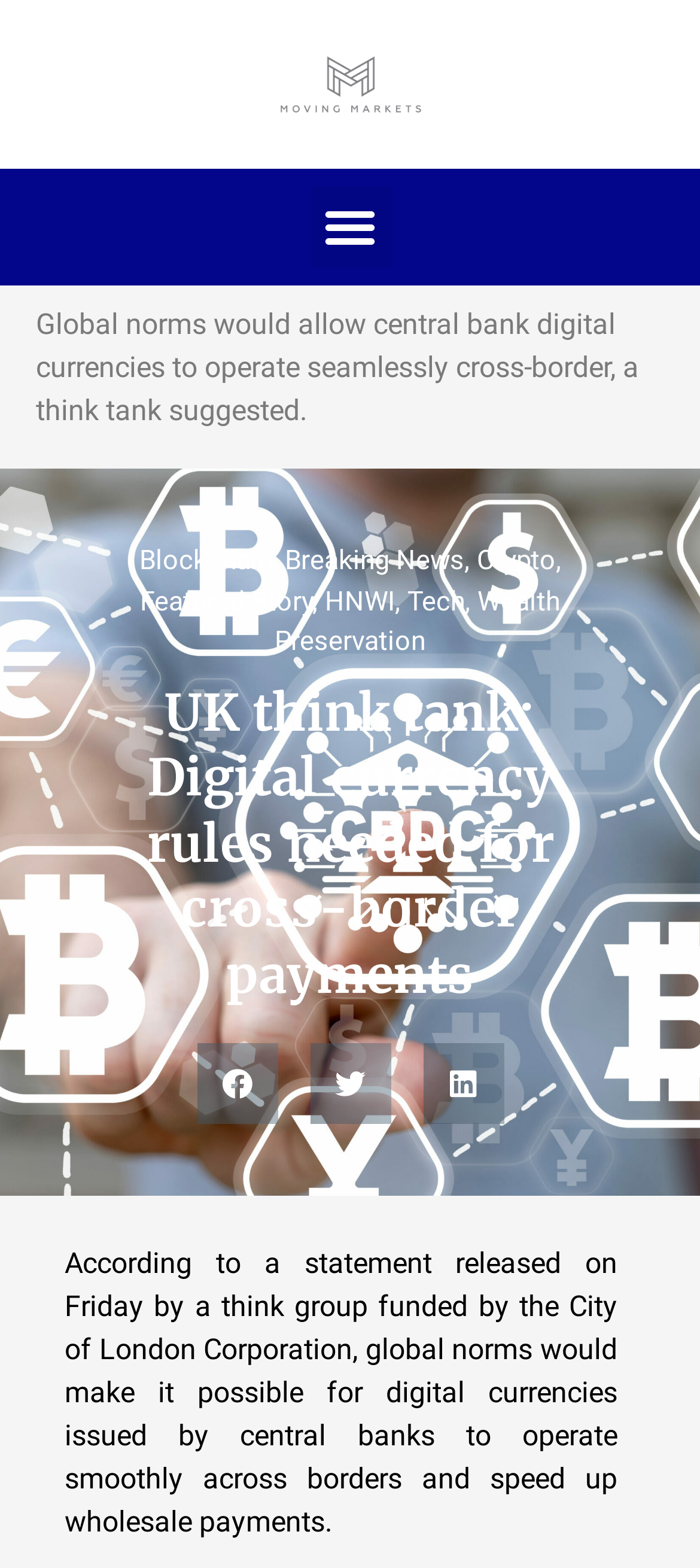What is the topic of the article?
Answer the question based on the image using a single word or a brief phrase.

Digital currency